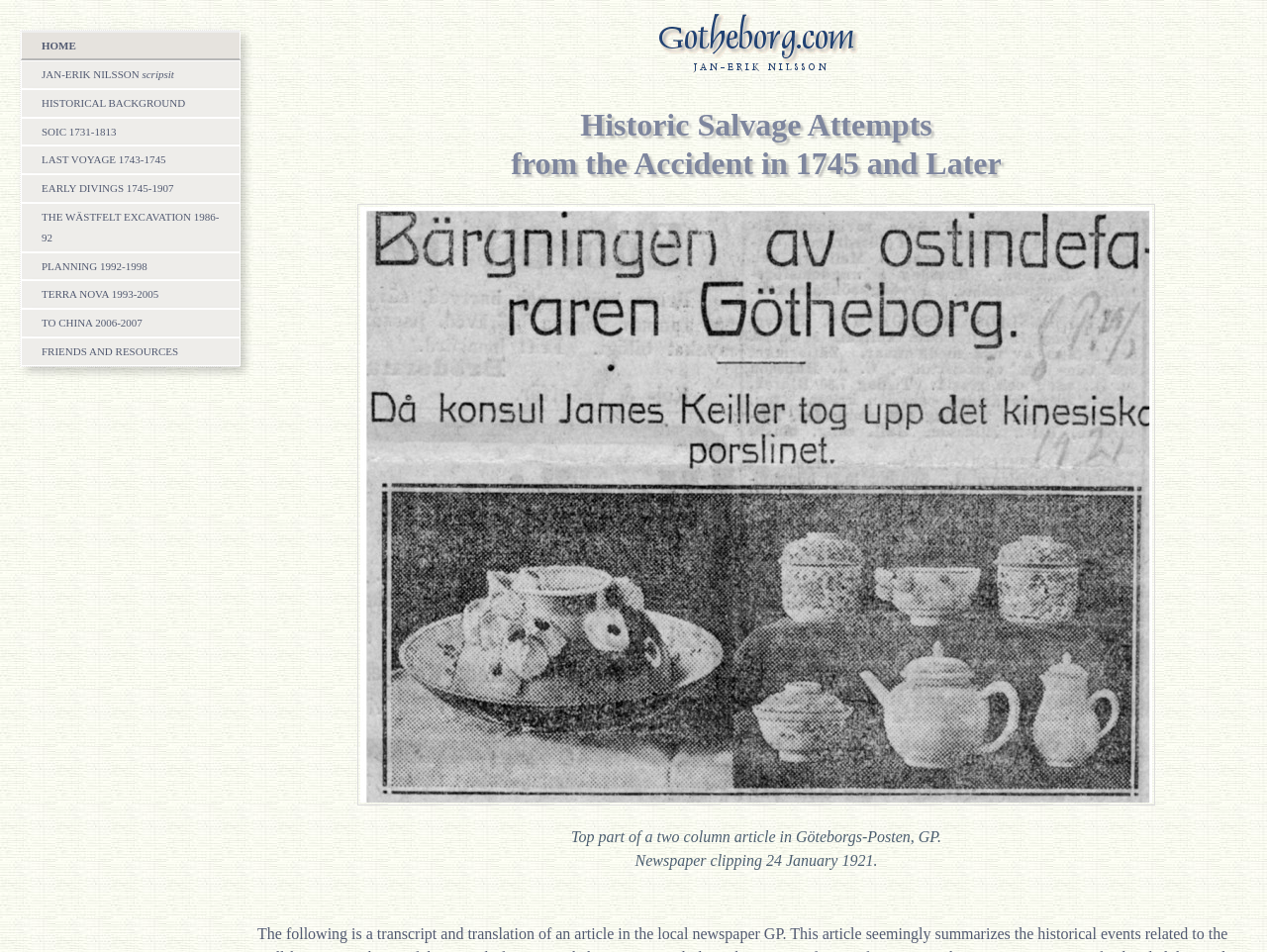Elaborate on the information and visuals displayed on the webpage.

This webpage is about the salvage of the East Indiaman Götheborg, a historic ship. At the top, there is a link and an image, which are positioned side by side, taking up most of the width of the page. Below them, there is a heading that reads "Historic Salvage Attempts from the Accident in 1745 and Later". 

On the left side of the page, there is a vertical list of 11 links, starting from "HOME" at the top and ending with "FRIENDS AND RESOURCES" at the bottom. These links are closely packed and take up a relatively narrow column.

On the right side of the page, there are two blocks of text. The top block is a two-column article from Göteborgs-Posten, a newspaper, and the bottom block is a caption that reads "Newspaper clipping 24 January 1921". These text blocks are positioned below the image and the heading, and are aligned to the right side of the page.